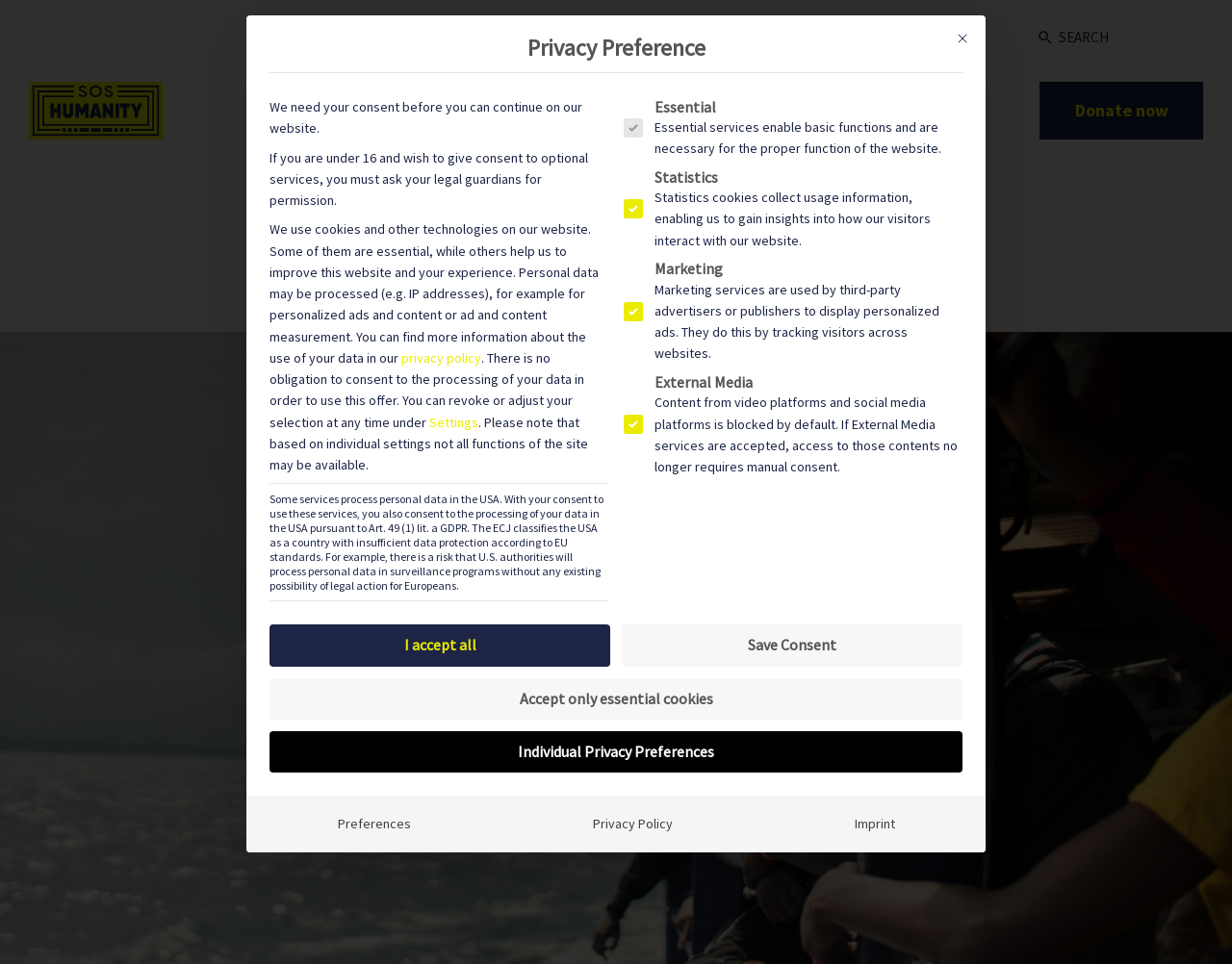What is the purpose of the 'Donate now' link?
Please provide a detailed and thorough answer to the question.

The 'Donate now' link is located in the top-right corner of the webpage, suggesting that it is a call-to-action to encourage visitors to make a donation to the organization. This is likely related to supporting the organization's humanitarian efforts.